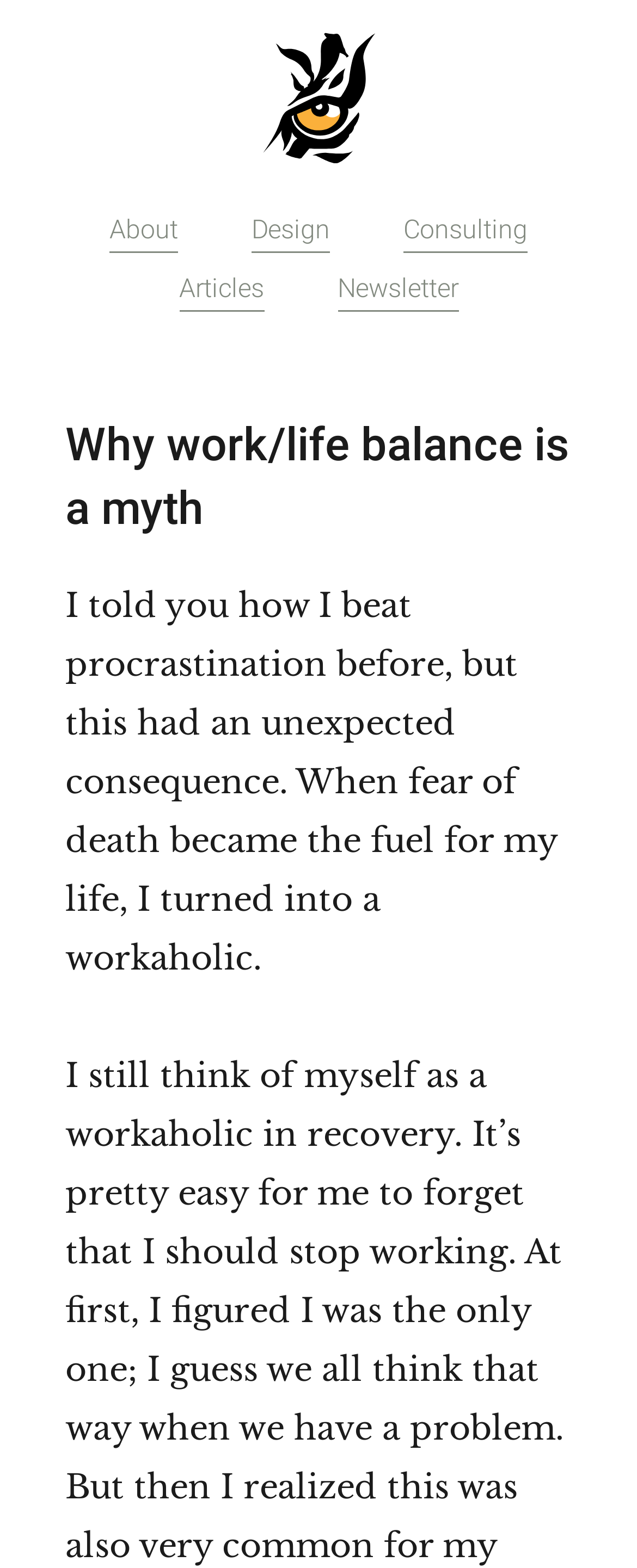Illustrate the webpage with a detailed description.

The webpage is about the myth of work/life balance, with a focus on the author's personal experience. At the top left of the page, there is a link to "Skip to main content". Below this, there is a prominent image with a link, taking up a significant portion of the top section of the page. 

To the left of the image, there are four links: "About", "Design", "Consulting", and "Articles", arranged horizontally. To the right of the image, there is another link, "Newsletter". 

The main content of the page starts with a heading, "Why work/life balance is a myth", which is centered near the top of the page. Below this heading, there is a block of text that describes how the author's fear of death led to becoming a workaholic.